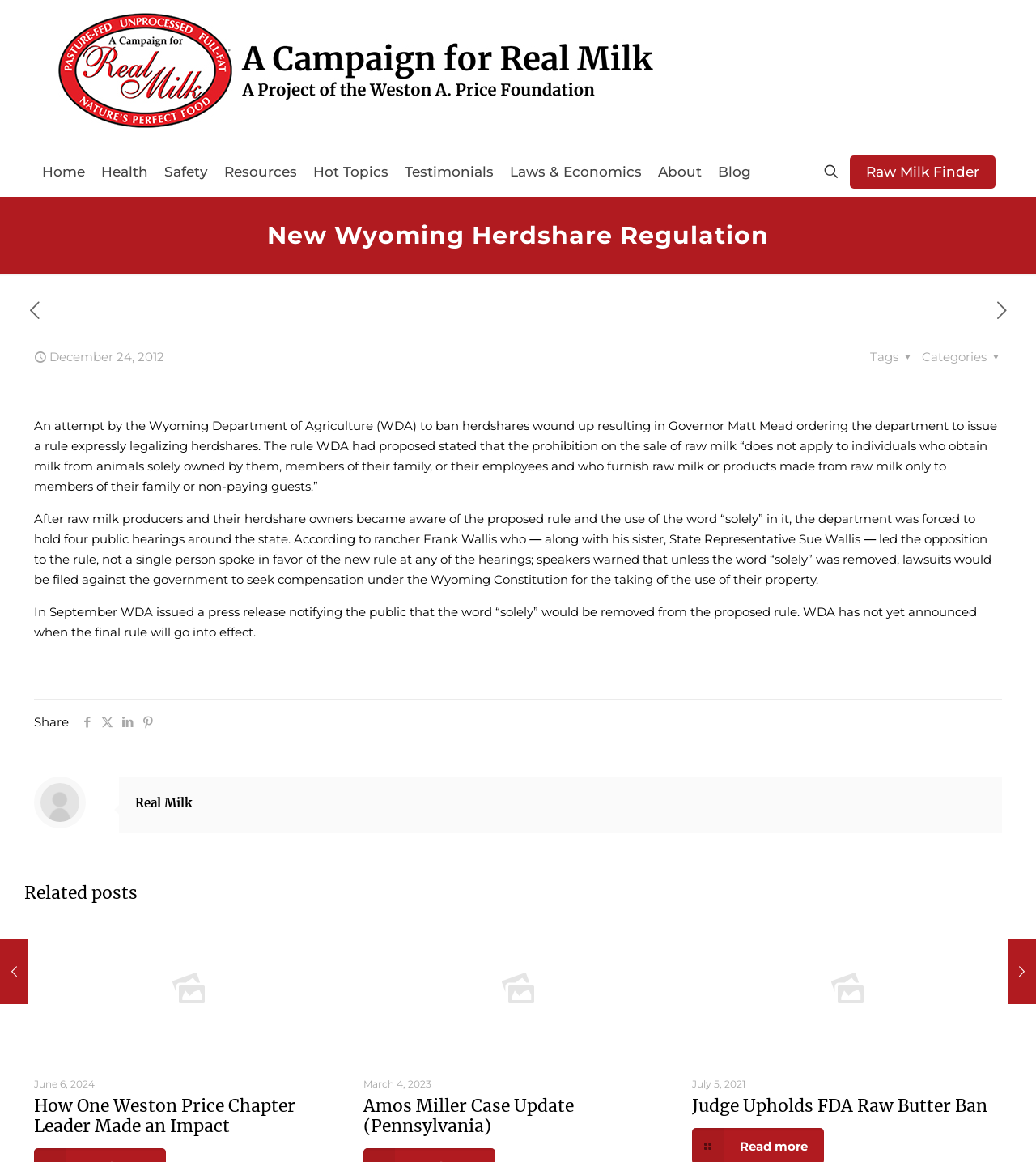Find the bounding box coordinates for the element that must be clicked to complete the instruction: "Search using the search icon". The coordinates should be four float numbers between 0 and 1, indicated as [left, top, right, bottom].

[0.792, 0.139, 0.812, 0.157]